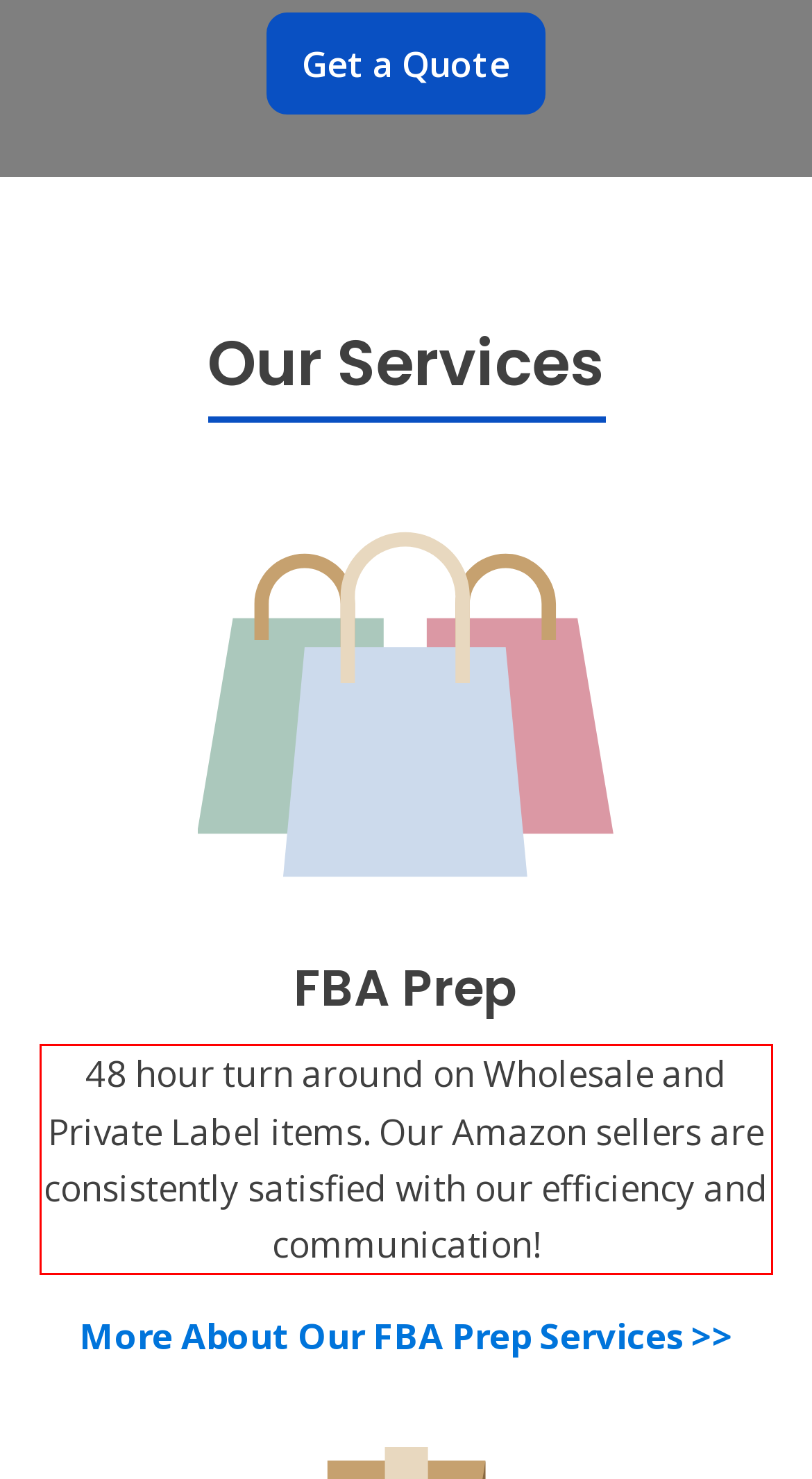You are given a screenshot with a red rectangle. Identify and extract the text within this red bounding box using OCR.

48 hour turn around on Wholesale and Private Label items. Our Amazon sellers are consistently satisfied with our efficiency and communication!